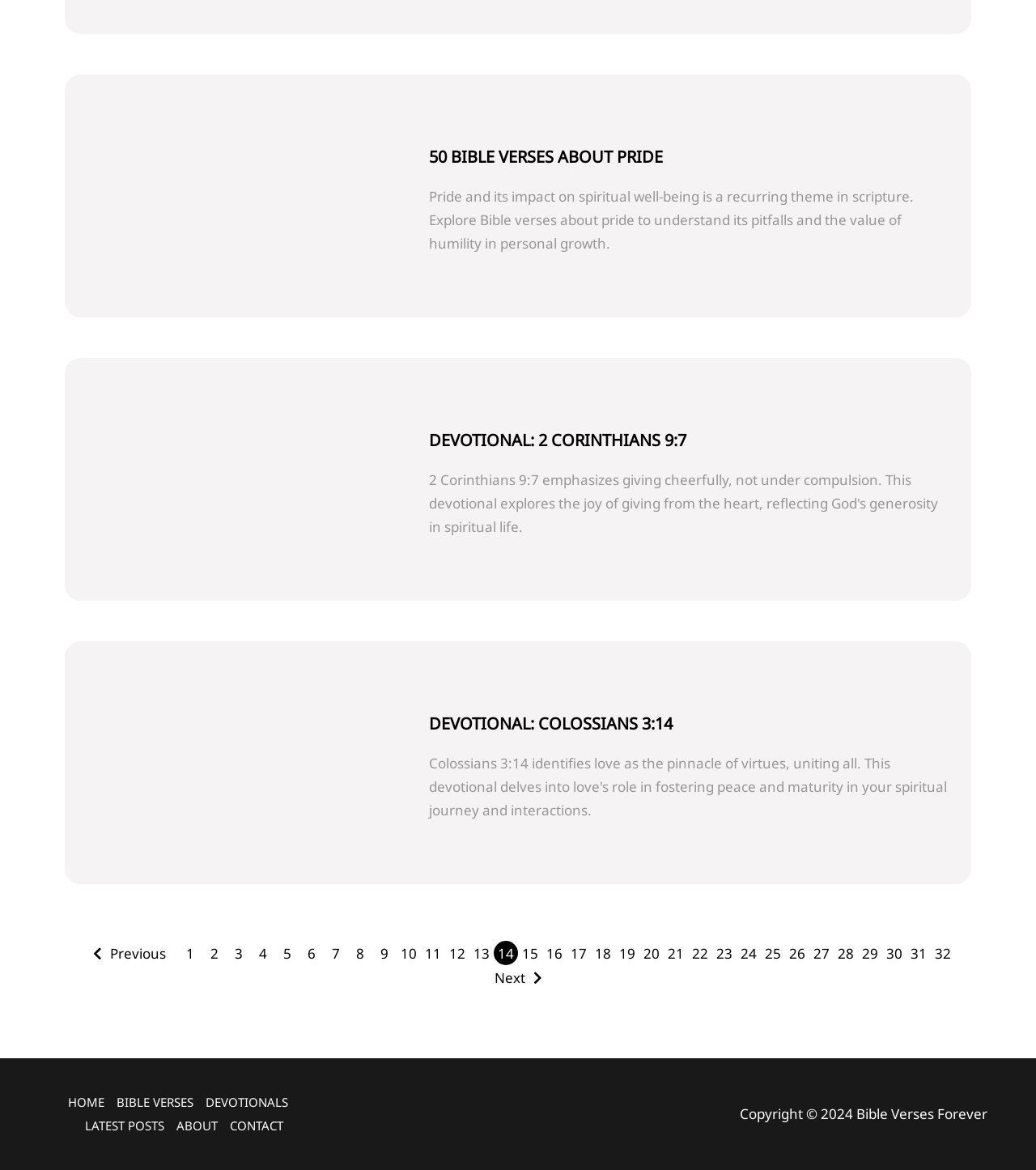Please locate the bounding box coordinates of the element that needs to be clicked to achieve the following instruction: "Click on the link to read Bible verses about pride". The coordinates should be four float numbers between 0 and 1, i.e., [left, top, right, bottom].

[0.414, 0.117, 0.918, 0.152]